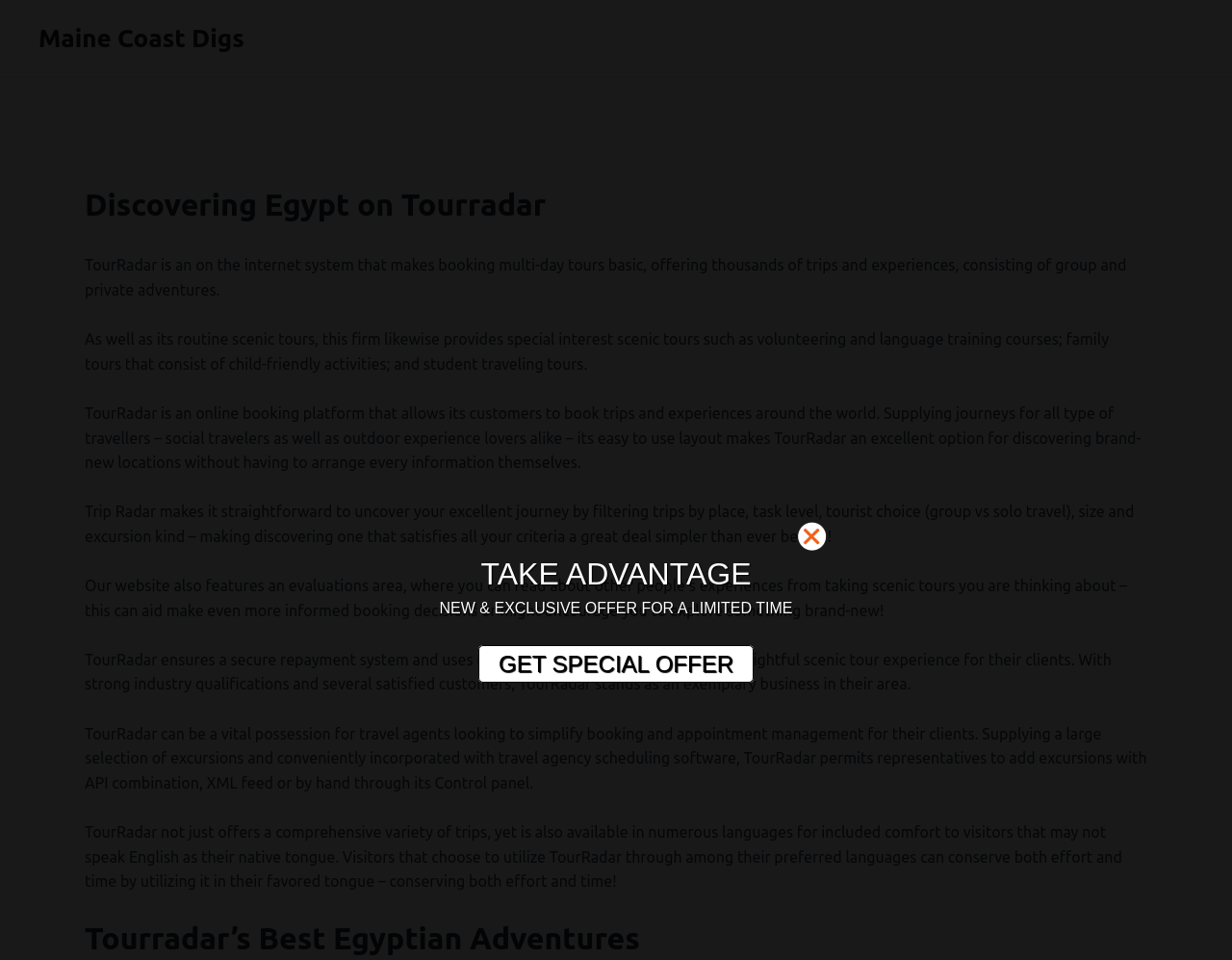Using the elements shown in the image, answer the question comprehensively: What languages is TourRadar available in?

According to the webpage, TourRadar is available in multiple languages for added comfort to visitors who may not speak English as their native tongue, allowing them to save both effort and time by using it in their preferred language.